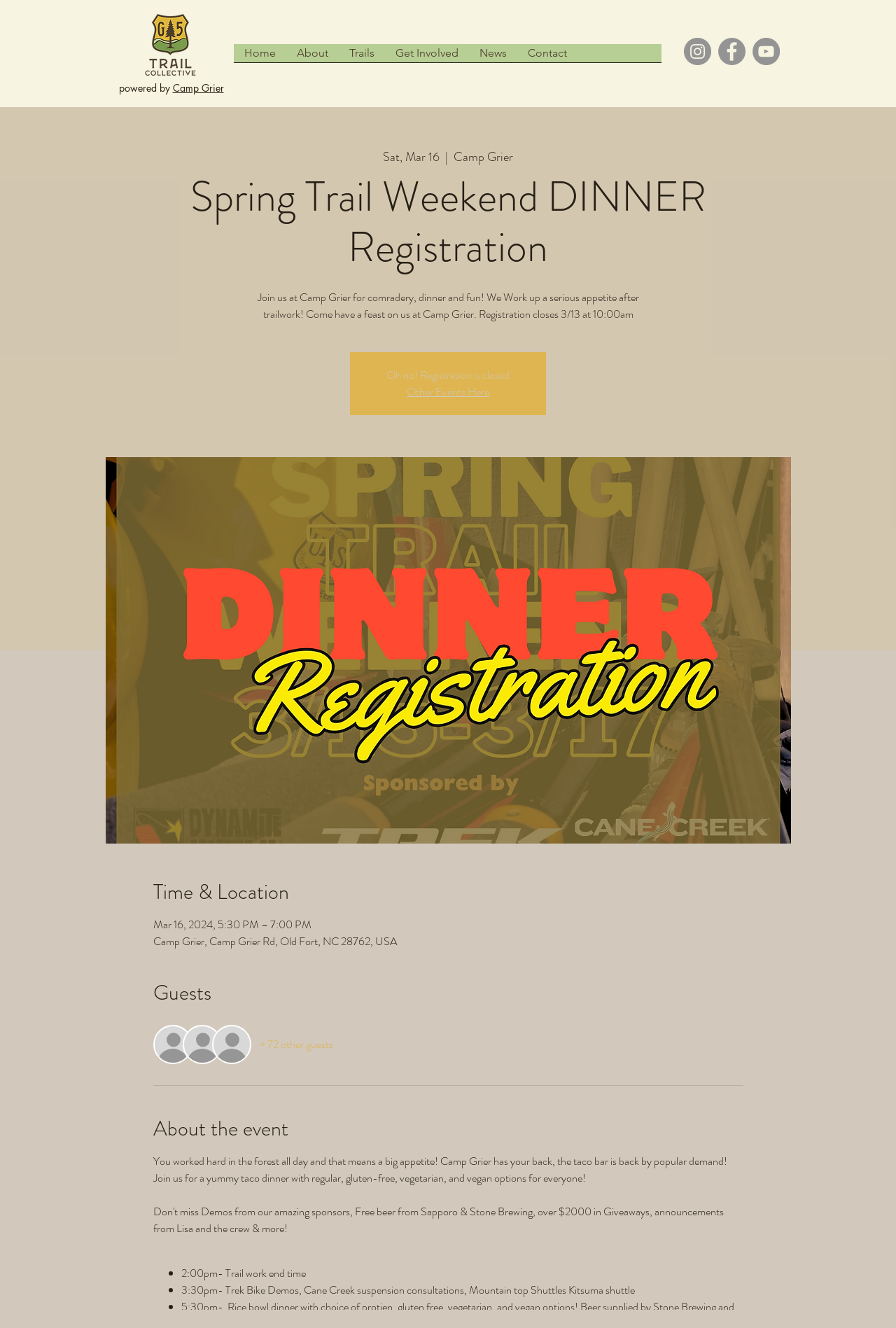Generate a thorough description of the webpage.

The webpage appears to be an event registration page for the "Spring Trail Weekend DINNER Registration" at Camp Grier. At the top left corner, there is a logo of G5 Trail Collective, and next to it, a navigation menu with links to "Home", "About", "Trails", "Get Involved", "News", and "Contact". On the top right corner, there are social media links to Instagram, Facebook, and YouTube.

Below the navigation menu, there is a heading that reads "powered by Camp Grier" with a link to Camp Grier. The main content of the page is divided into sections. The first section has a heading "Spring Trail Weekend DINNER Registration" and a paragraph of text that describes the event, including the date, time, and location. There is also a notice that registration closes on 3/13 at 10:00 am.

Below this section, there is an image that takes up most of the width of the page. The next section has a heading "Time & Location" with the event details, including the date, time, and address. The following section has a heading "Guests" with a link to view 72 other guests attending the event.

The next section has a heading "About the event" with a description of the event, including the food options available. There is also a list of activities and their corresponding times, including trail work end time, bike demos, and shuttle services.

Overall, the webpage is well-organized, with clear headings and concise text that provides all the necessary information for the event.